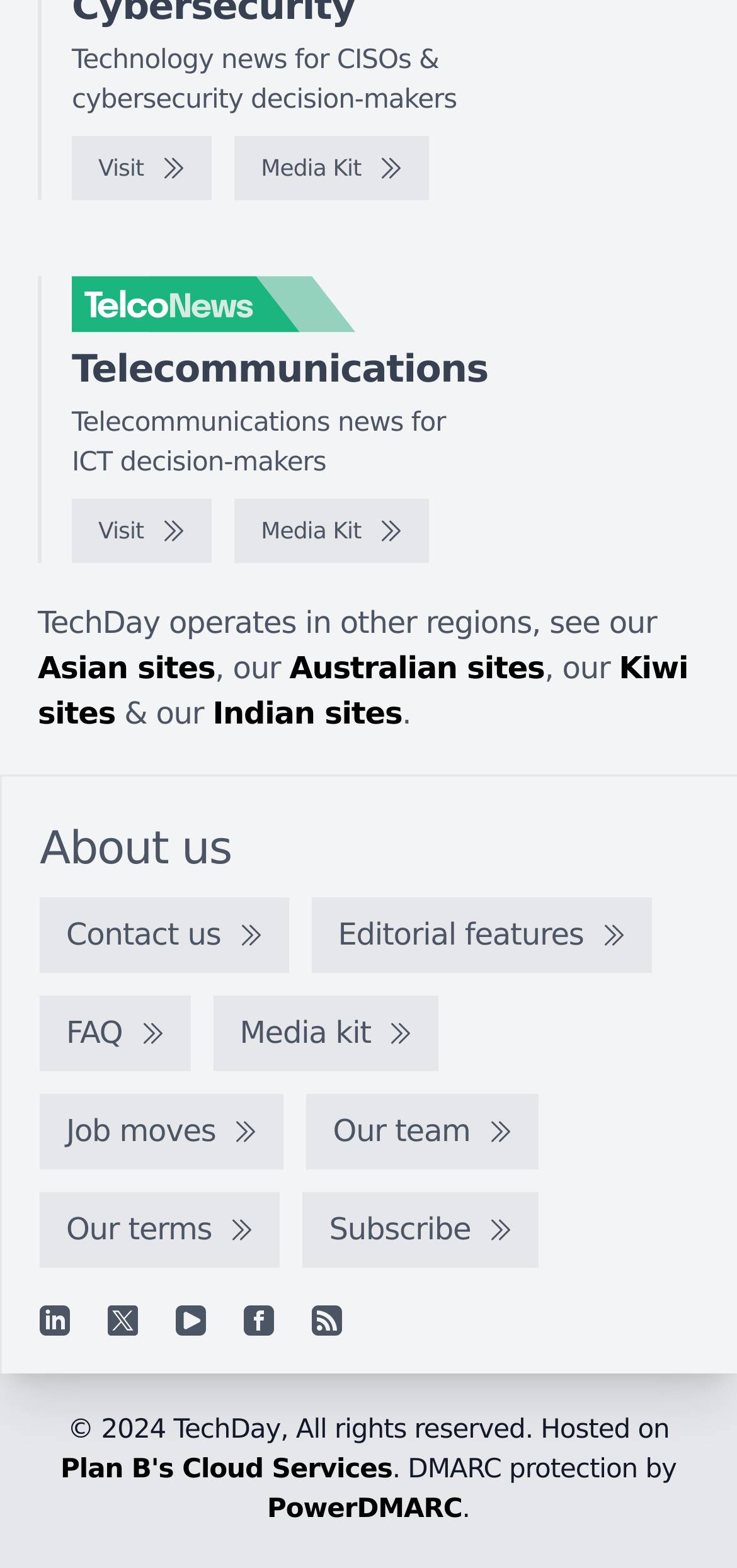What regions does TechDay operate in?
Look at the image and answer the question with a single word or phrase.

Asian, Australian, Kiwi, Indian